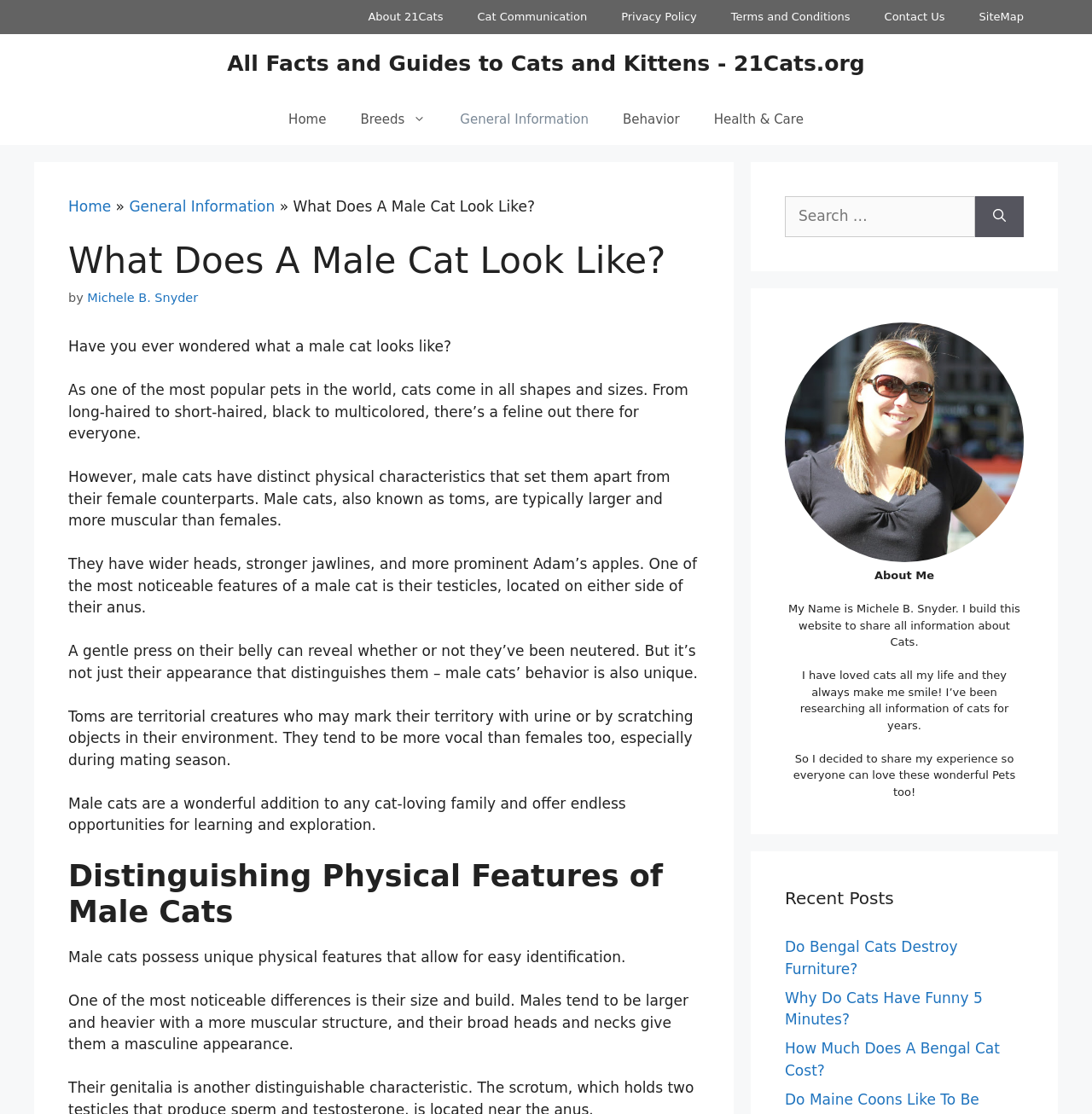Using the element description: "SiteMap", determine the bounding box coordinates for the specified UI element. The coordinates should be four float numbers between 0 and 1, [left, top, right, bottom].

[0.881, 0.0, 0.953, 0.031]